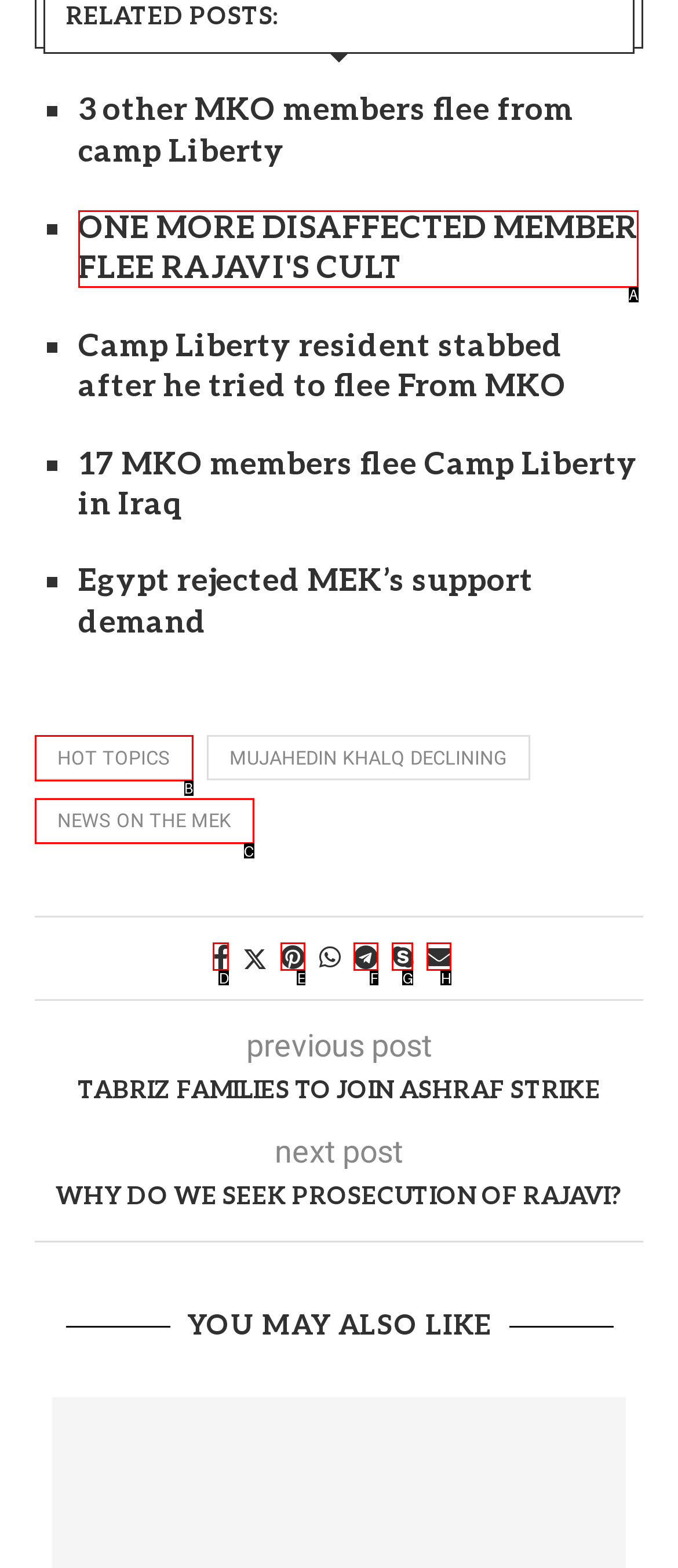Identify the HTML element that matches the description: News on the MEK
Respond with the letter of the correct option.

C